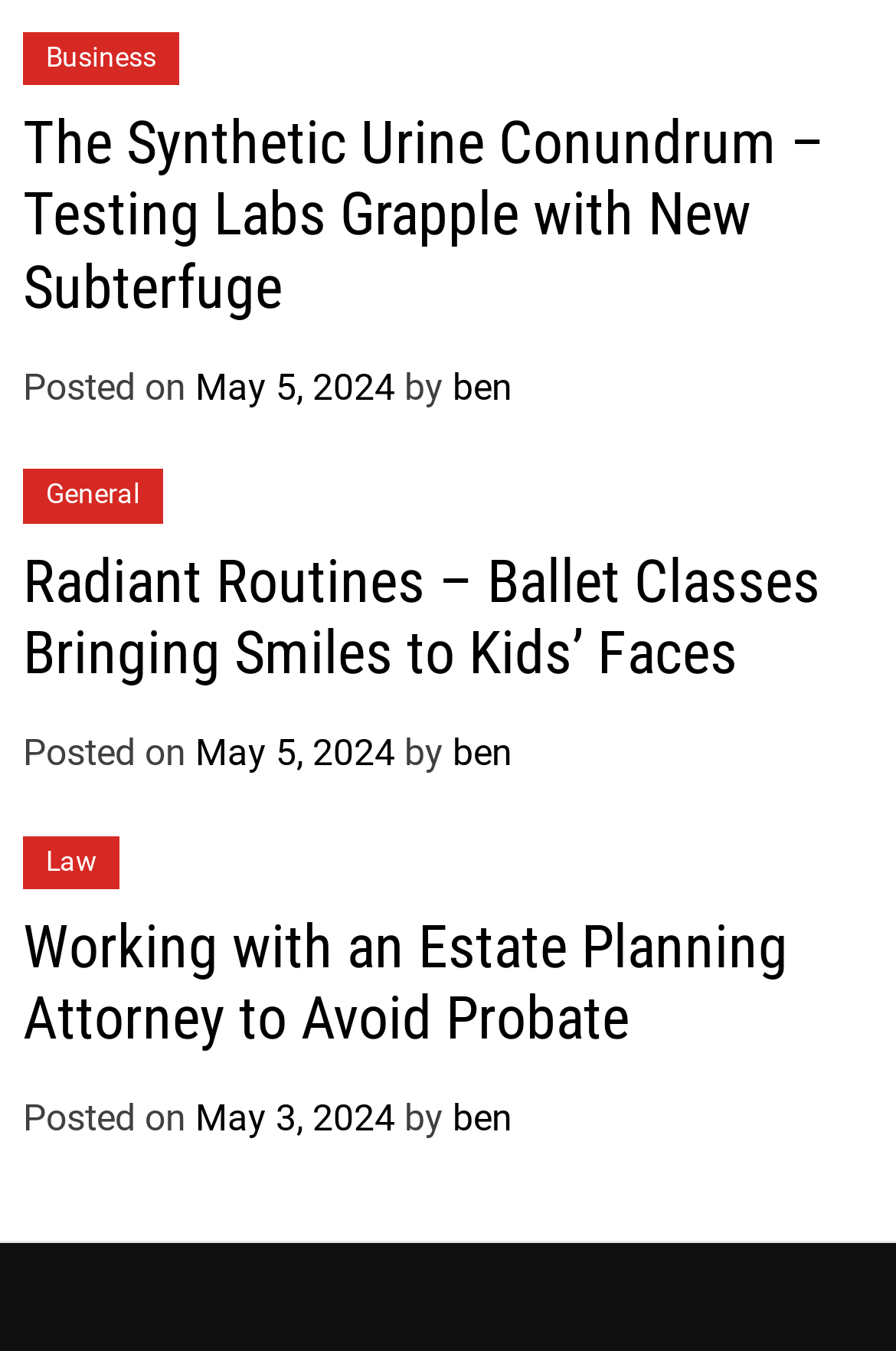Specify the bounding box coordinates of the region I need to click to perform the following instruction: "Learn about 'Working with an Estate Planning Attorney to Avoid Probate'". The coordinates must be four float numbers in the range of 0 to 1, i.e., [left, top, right, bottom].

[0.026, 0.675, 0.879, 0.779]